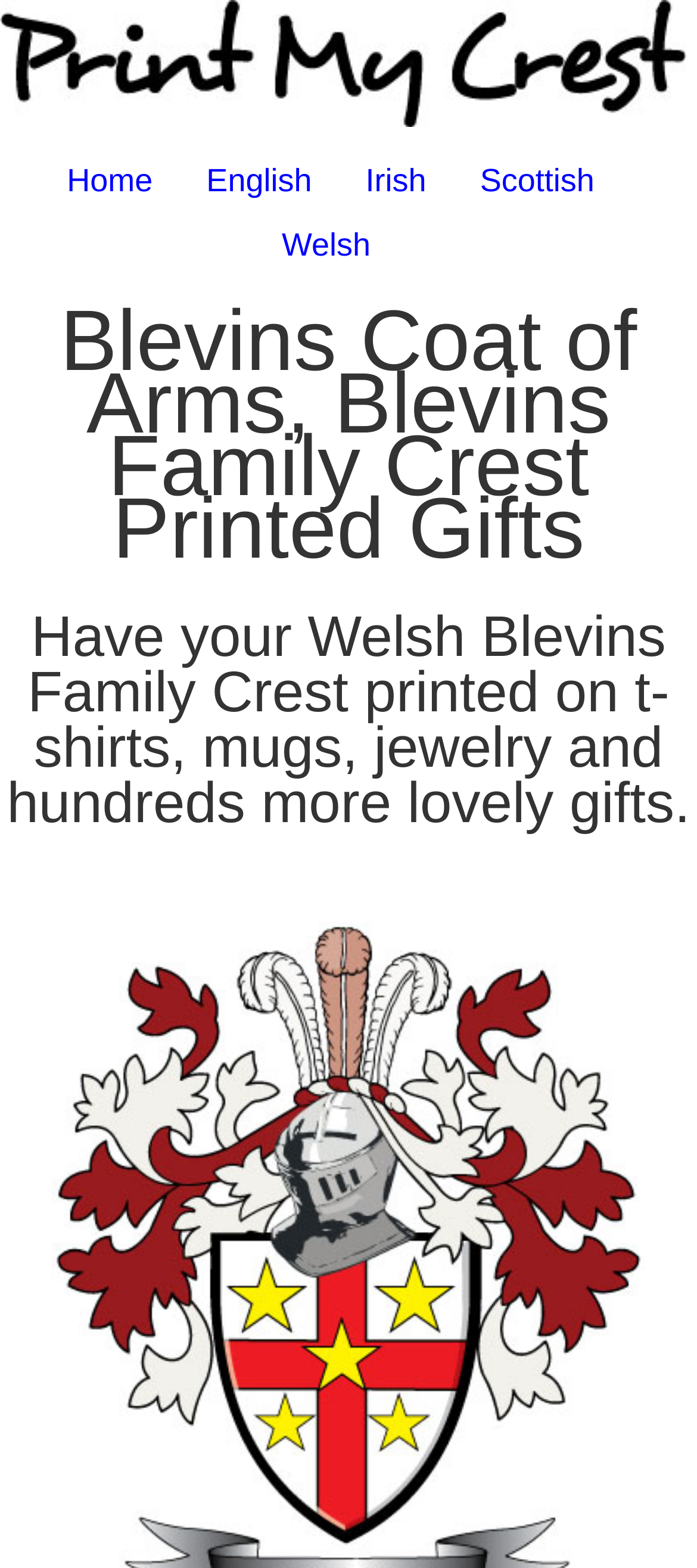What types of products can the crest be printed on?
Using the image, give a concise answer in the form of a single word or short phrase.

t-shirts, mugs, jewelry